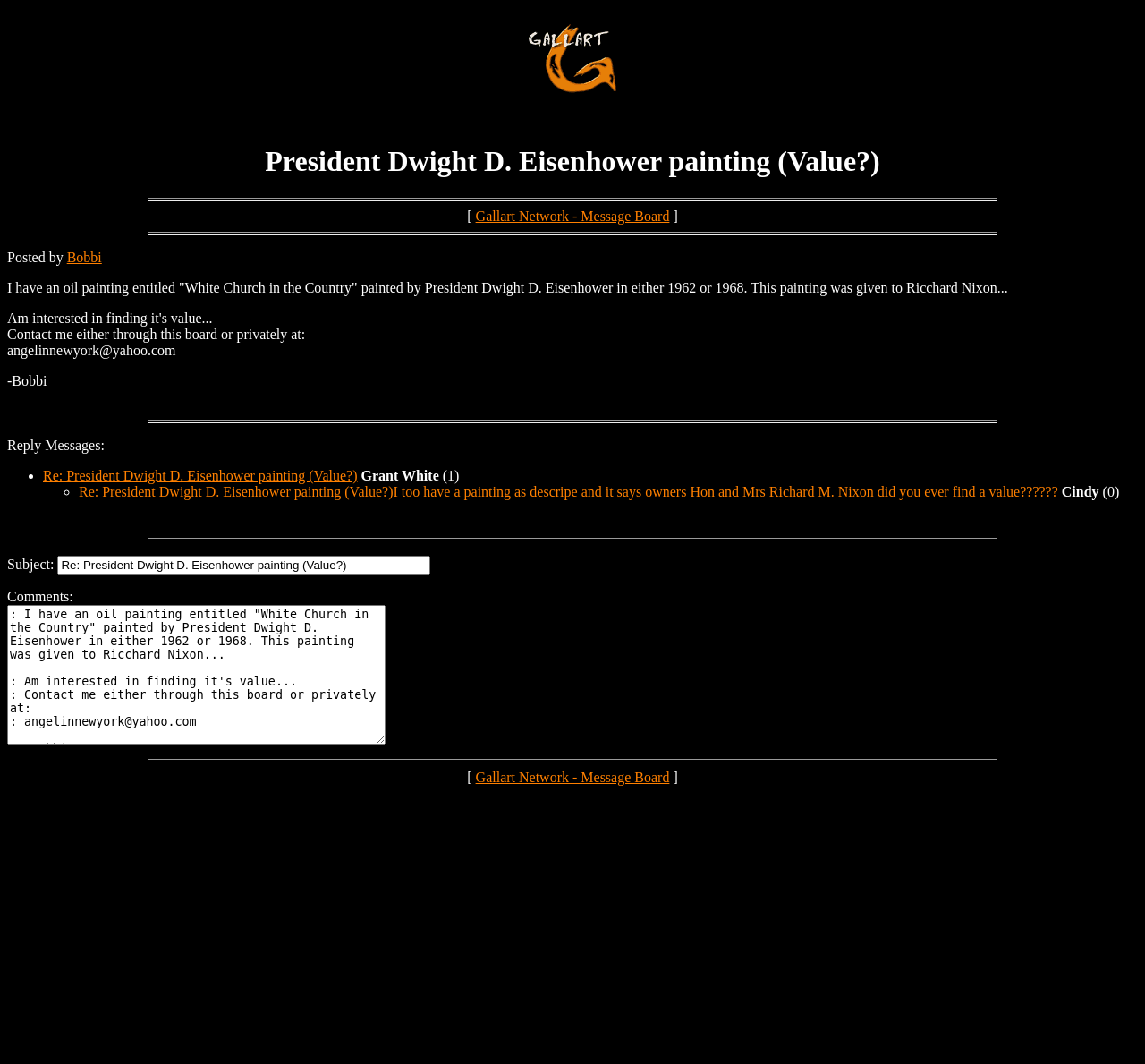Return the bounding box coordinates of the UI element that corresponds to this description: "Reply Messages:". The coordinates must be given as four float numbers in the range of 0 and 1, [left, top, right, bottom].

[0.006, 0.411, 0.091, 0.425]